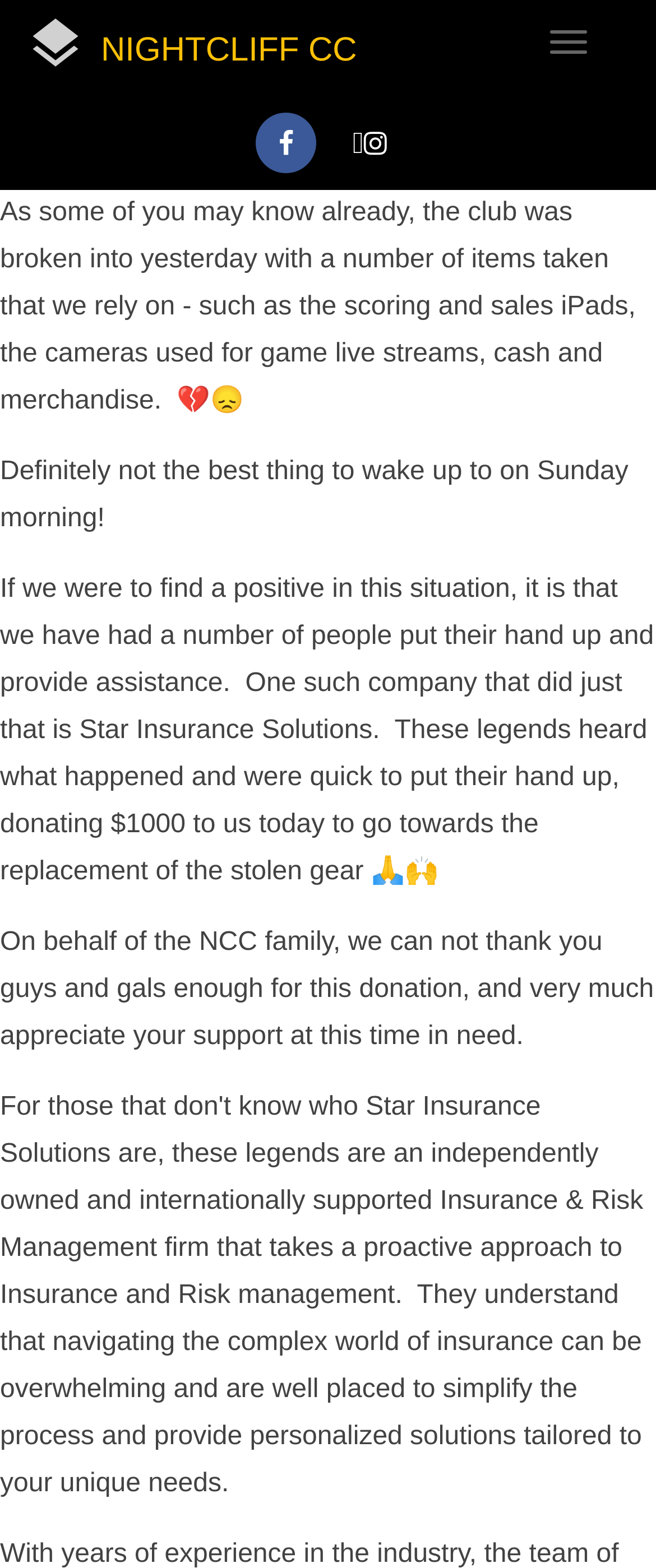Please use the details from the image to answer the following question comprehensively:
How much did the company donate to the club?

The donation amount is mentioned in the third paragraph, where it says 'donating $1000 to us today to go towards the replacement of the stolen gear'.